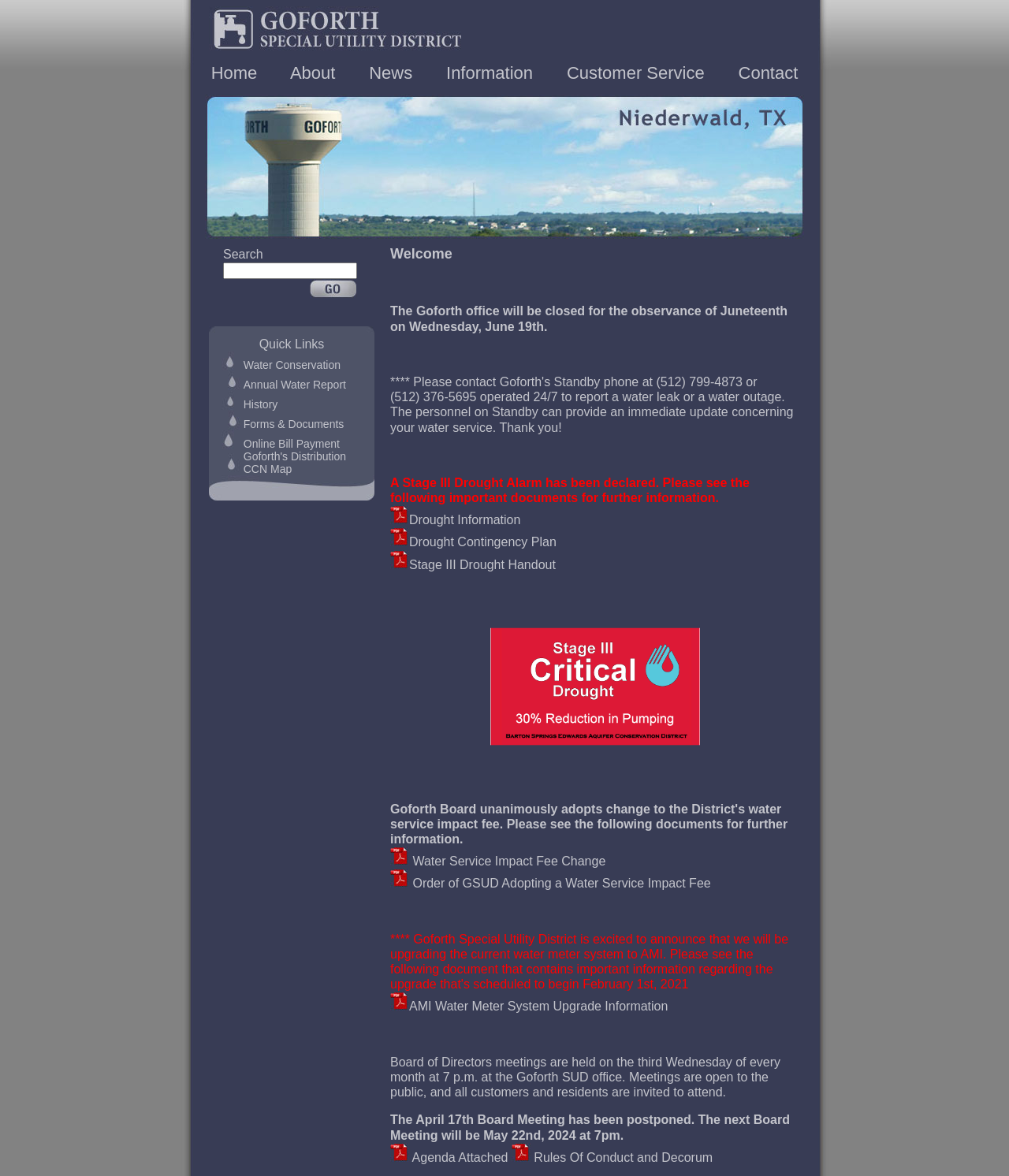Identify the bounding box coordinates for the element you need to click to achieve the following task: "Check Drought Information". Provide the bounding box coordinates as four float numbers between 0 and 1, in the form [left, top, right, bottom].

[0.387, 0.436, 0.516, 0.448]